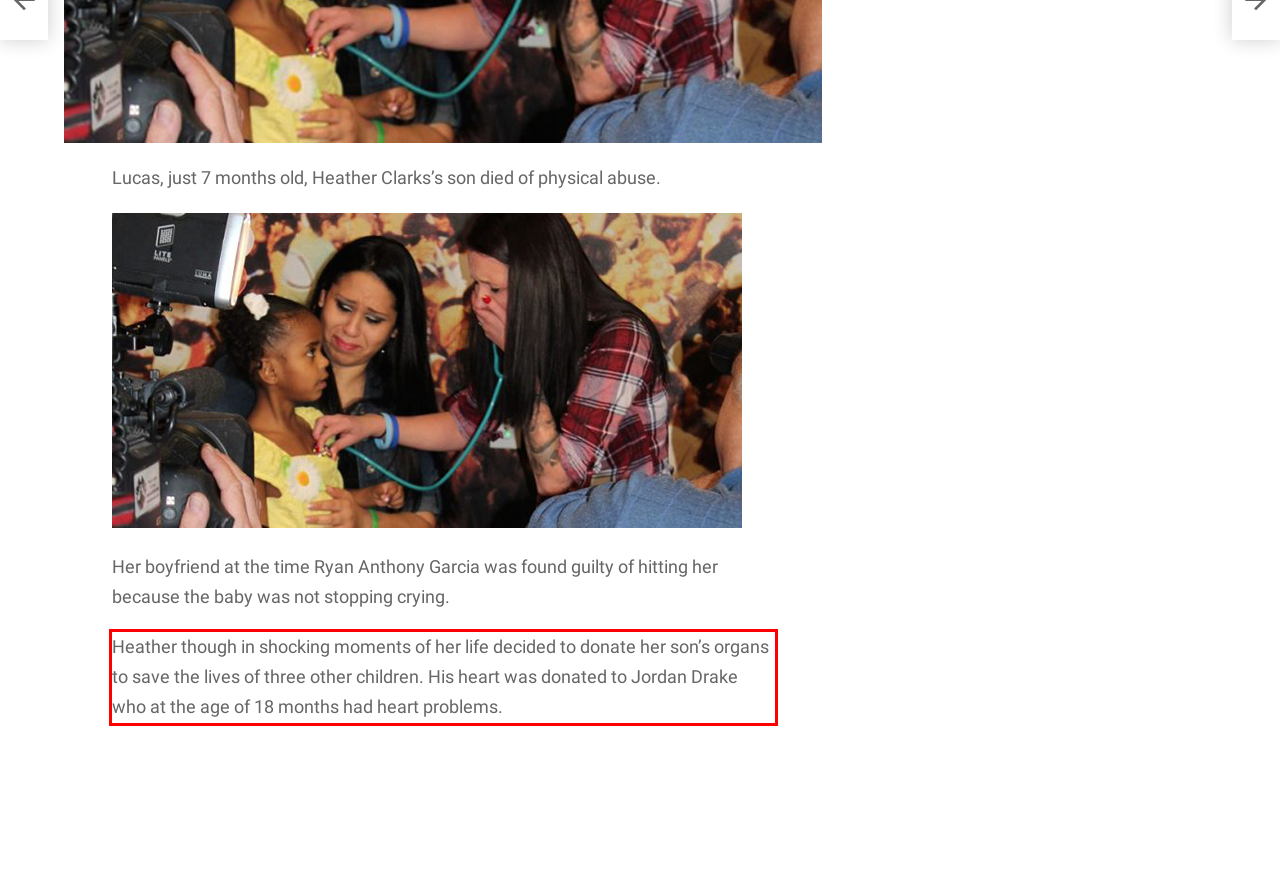From the screenshot of the webpage, locate the red bounding box and extract the text contained within that area.

Heather though in shocking moments of her life decided to donate her son’s organs to save the lives of three other children. His heart was donated to Jordan Drake who at the age of 18 months had heart problems.